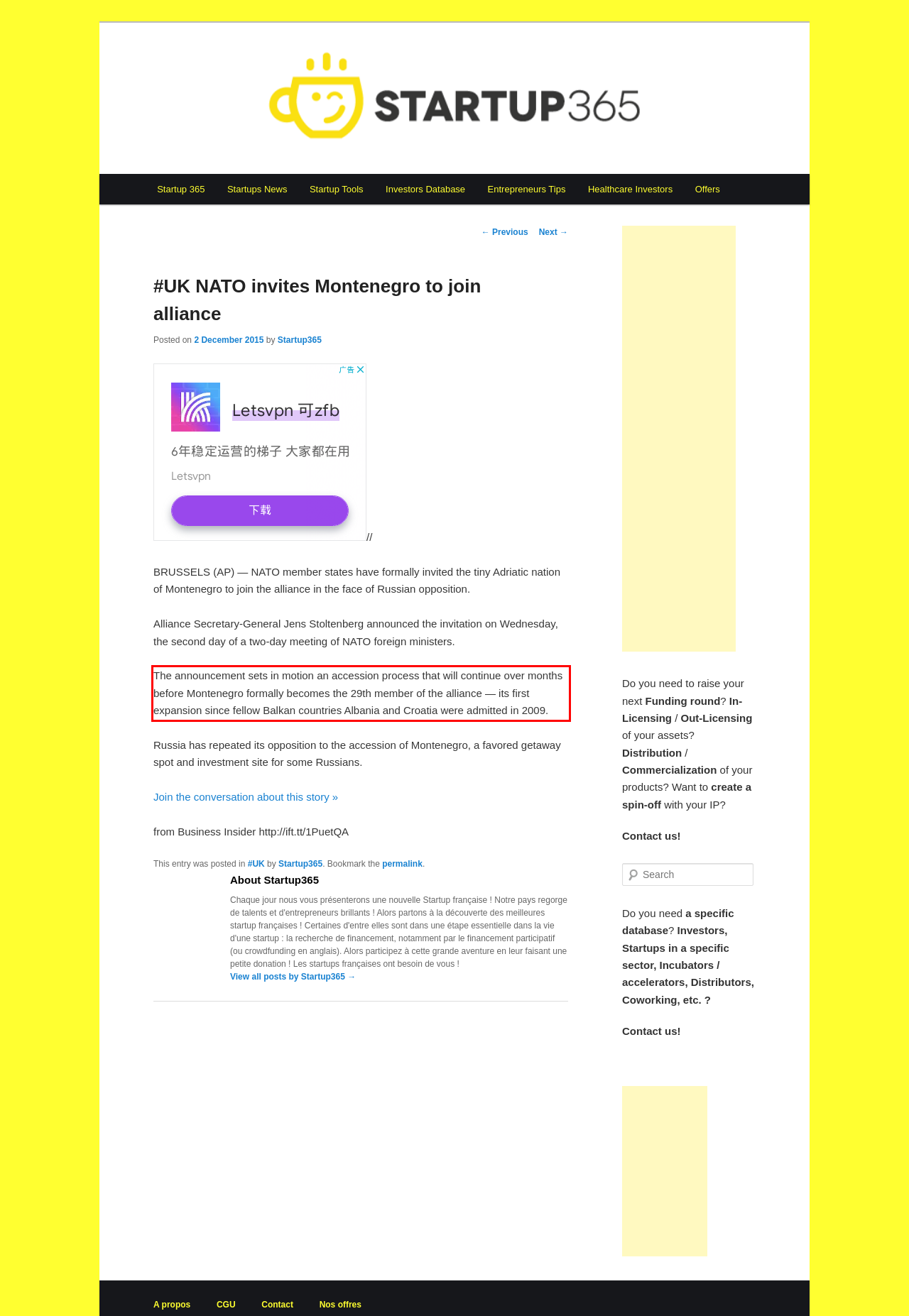From the provided screenshot, extract the text content that is enclosed within the red bounding box.

The announcement sets in motion an accession process that will continue over months before Montenegro formally becomes the 29th member of the alliance — its first expansion since fellow Balkan countries Albania and Croatia were admitted in 2009.